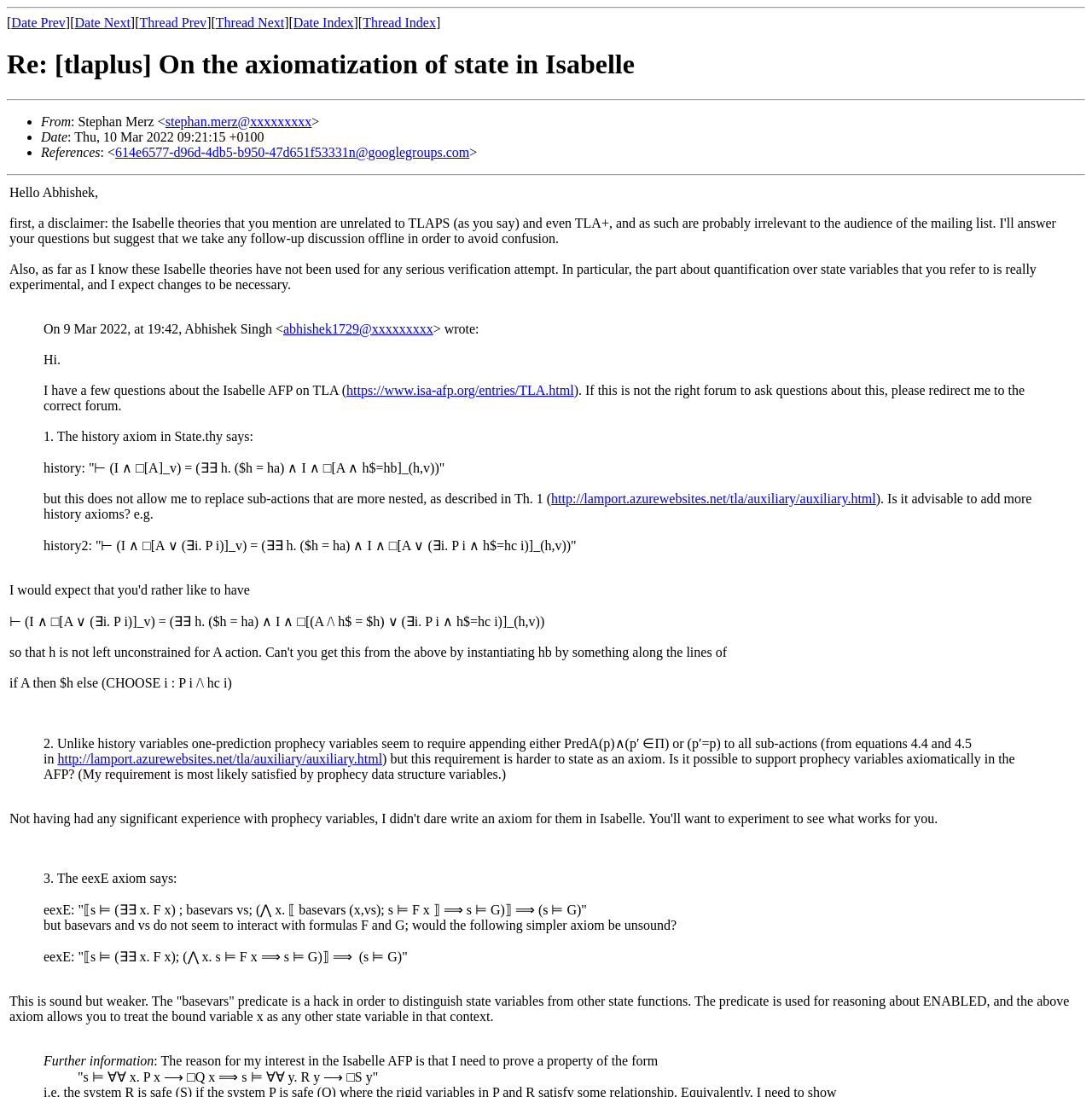Please identify the bounding box coordinates of the clickable element to fulfill the following instruction: "Click on 'stephan.merz@xxxxxxxxx'". The coordinates should be four float numbers between 0 and 1, i.e., [left, top, right, bottom].

[0.151, 0.104, 0.285, 0.117]